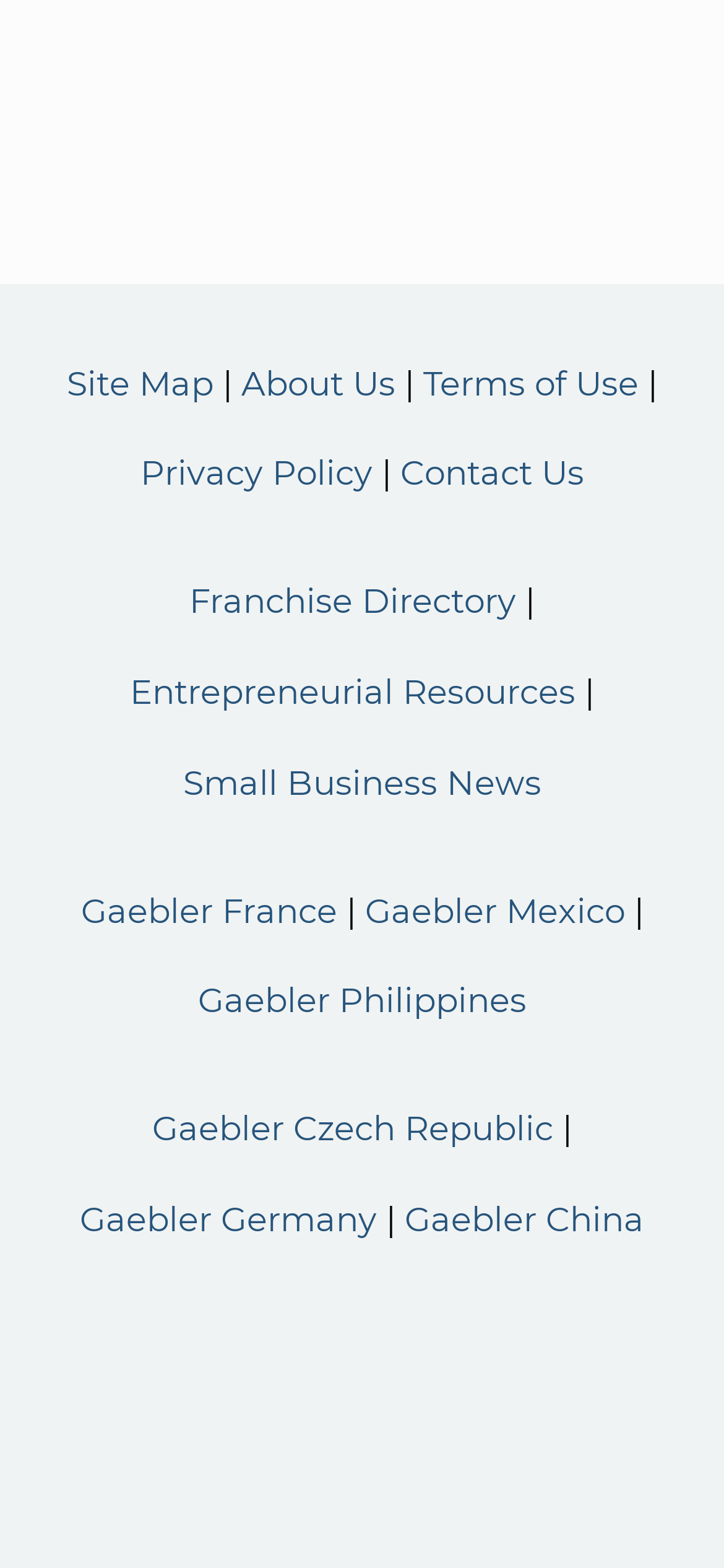Please identify the bounding box coordinates of the clickable area that will fulfill the following instruction: "View site map". The coordinates should be in the format of four float numbers between 0 and 1, i.e., [left, top, right, bottom].

[0.092, 0.232, 0.295, 0.258]